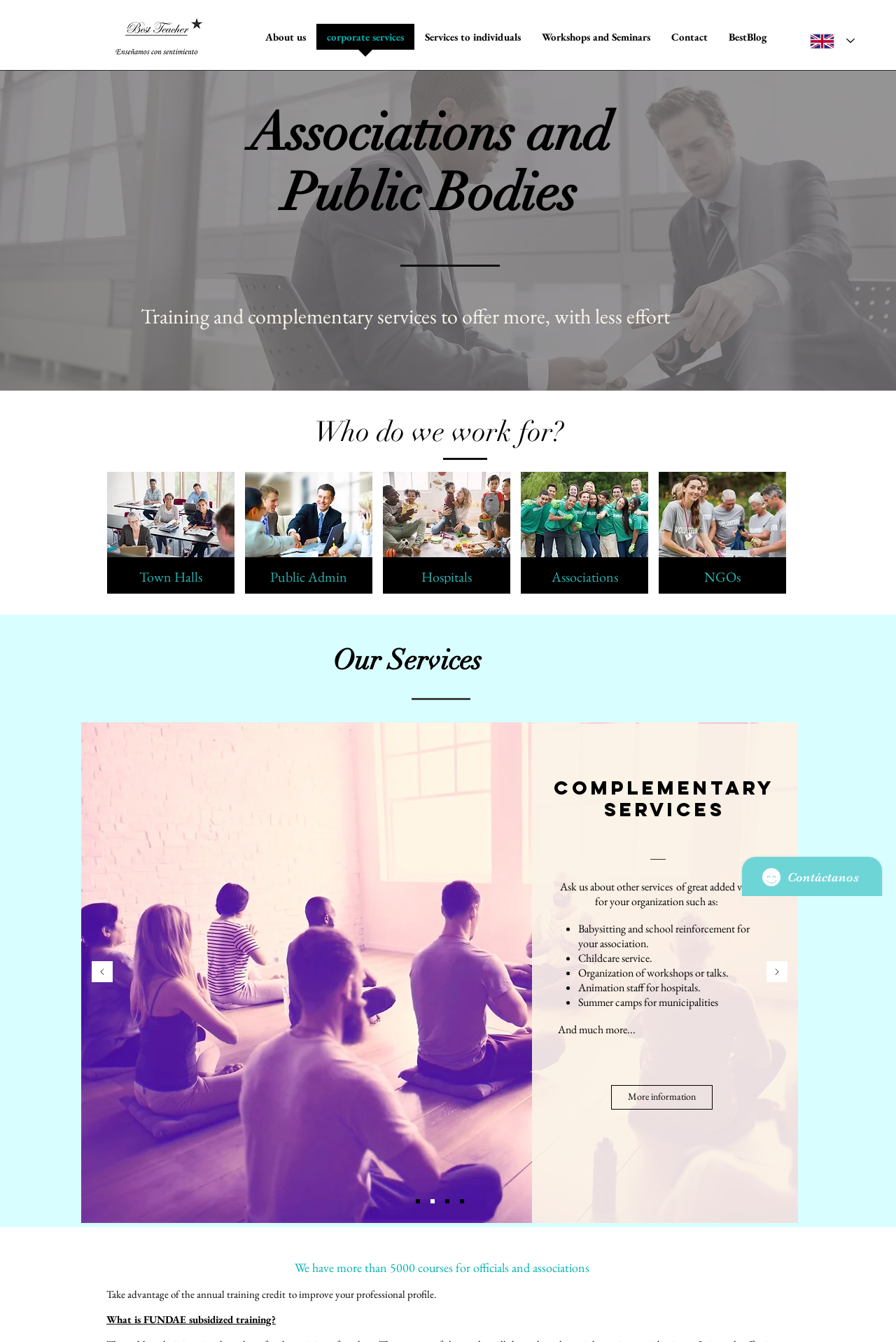Specify the bounding box coordinates of the area to click in order to execute this command: 'Click the 'Town Halls' button'. The coordinates should consist of four float numbers ranging from 0 to 1, and should be formatted as [left, top, right, bottom].

[0.12, 0.352, 0.262, 0.442]